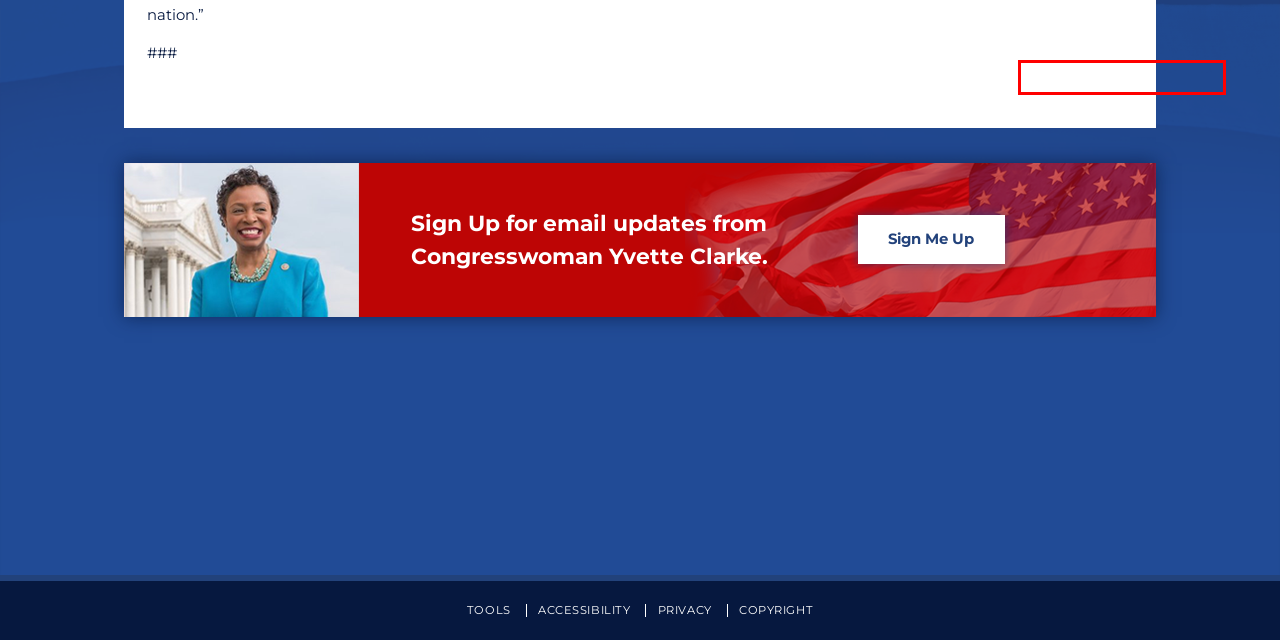Examine the screenshot of a webpage with a red bounding box around a UI element. Your task is to identify the webpage description that best corresponds to the new webpage after clicking the specified element. The given options are:
A. Washington, D.C. Visitors - Congresswoman Yvette Clarke
B. Privacy - Congresswoman Yvette Clarke
C. Additional Services and Resources - Congresswoman Yvette Clarke
D. Newsletter Subscription - Congresswoman Yvette Clarke
E. Art Competition - Congresswoman Yvette Clarke
F. Community Project Funding Successes - Congresswoman Yvette Clarke
G. Accessibility - Congresswoman Yvette Clarke
H. Students - Congresswoman Yvette Clarke

A